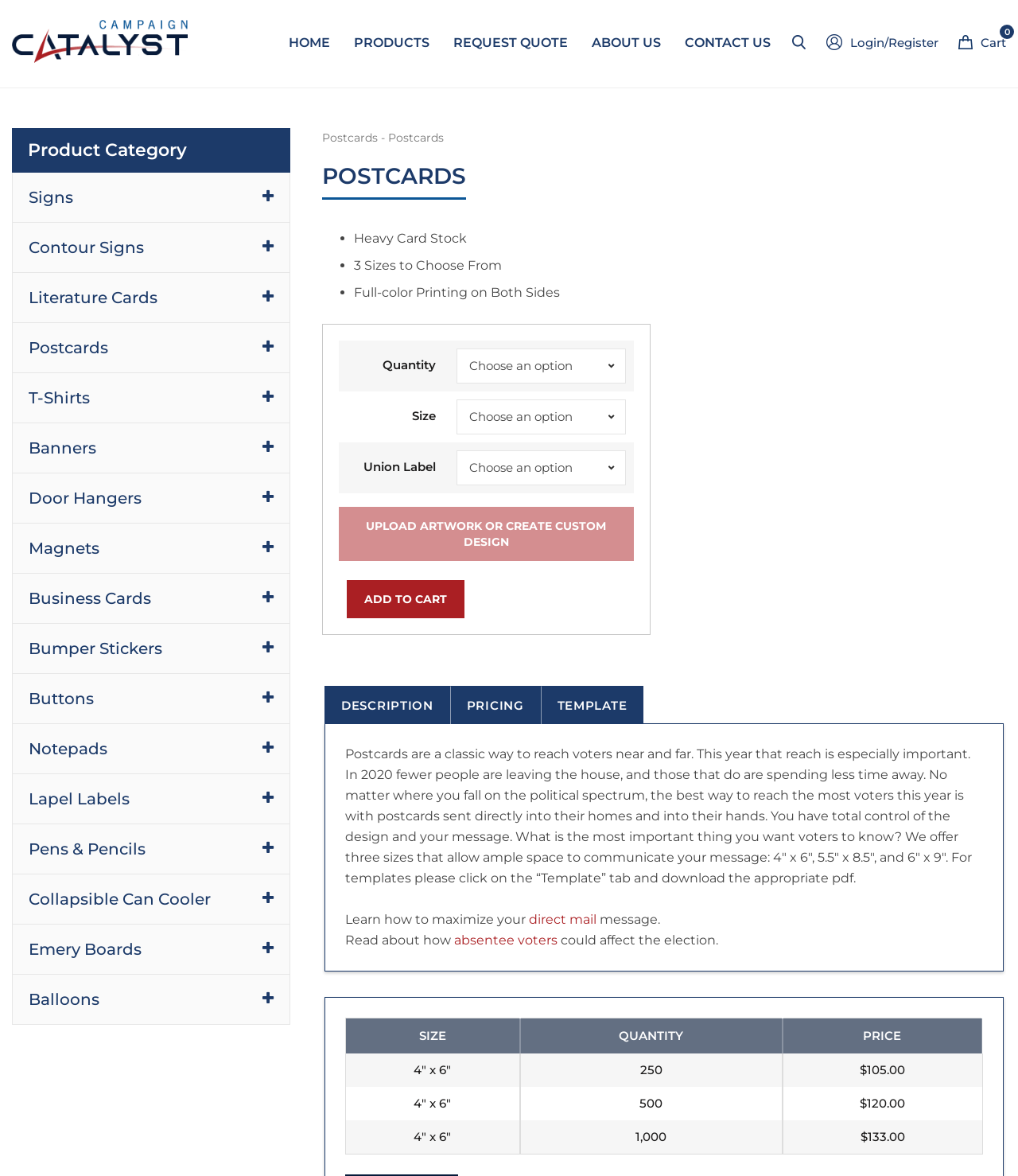What is the purpose of postcards in political campaigns?
Look at the image and answer the question using a single word or phrase.

Reach voters